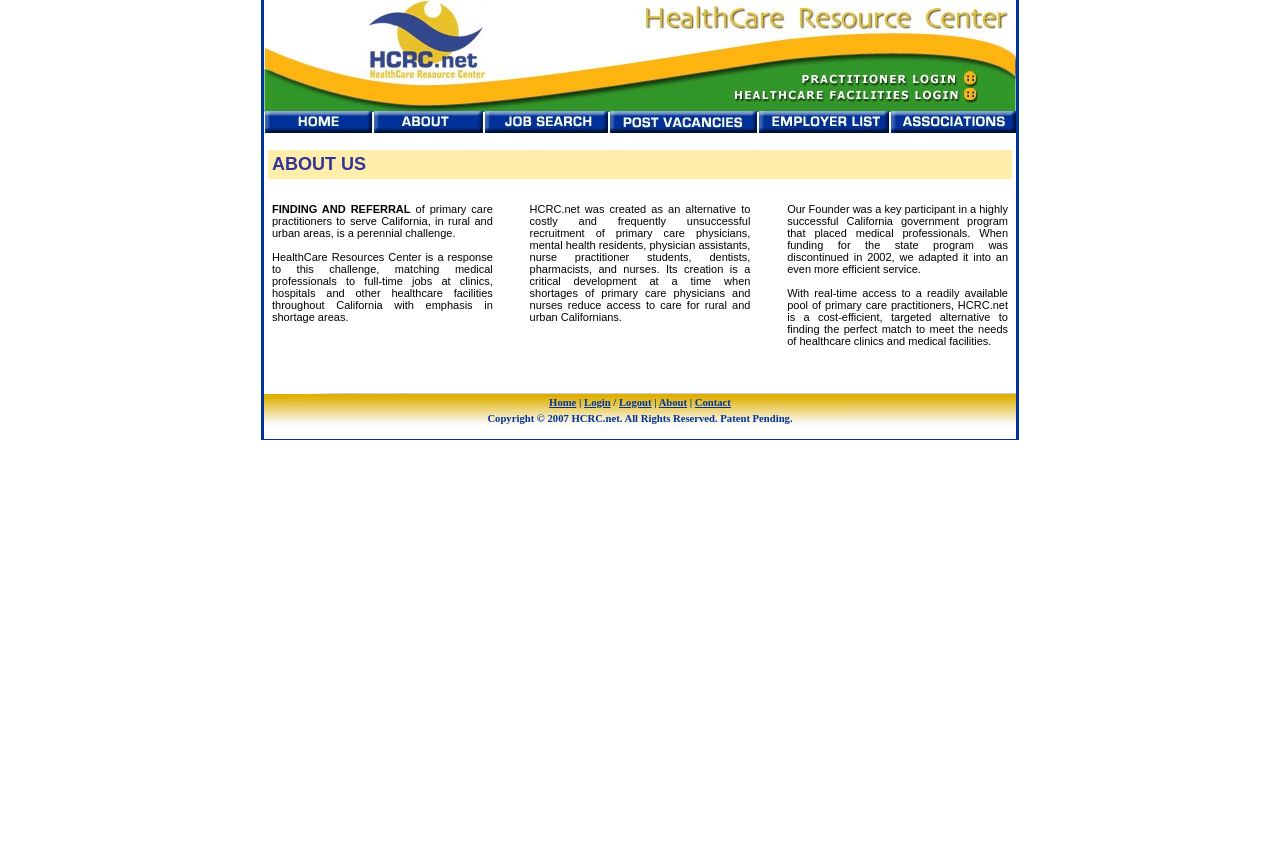Respond to the following question using a concise word or phrase: 
What is the first menu item?

Home